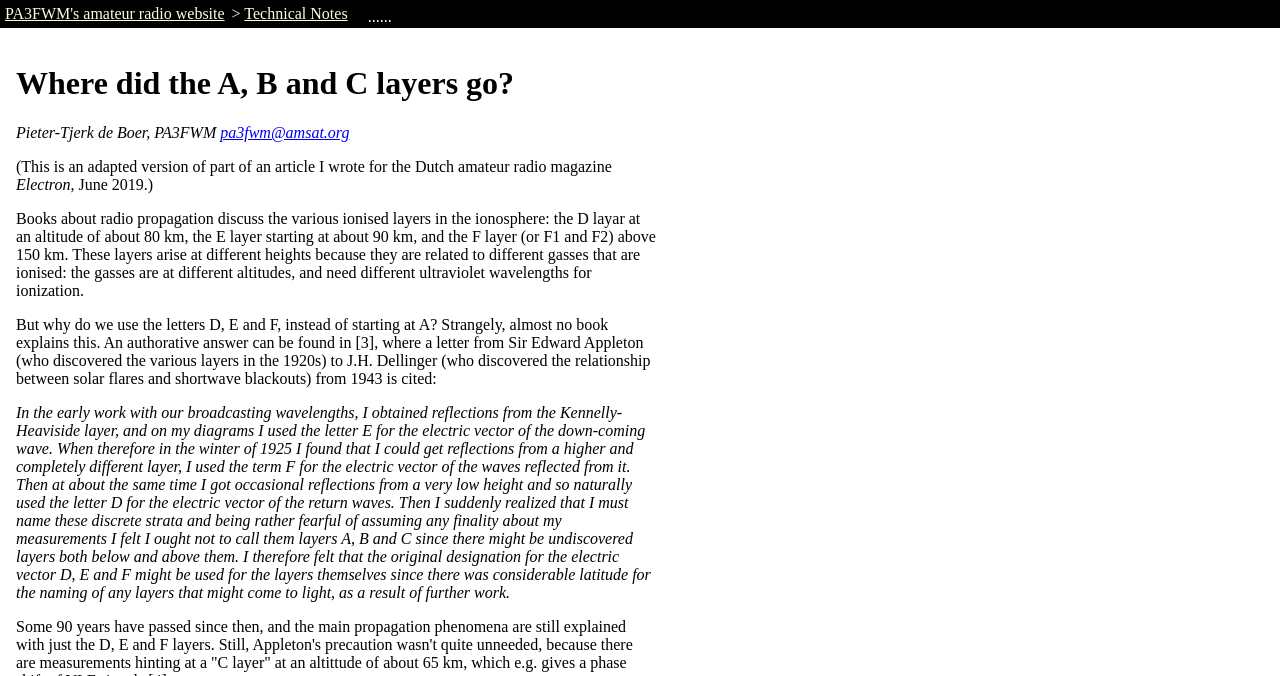Provide a thorough and detailed response to the question by examining the image: 
What is the purpose of the article?

The answer can be inferred by reading the static text elements on the webpage, which explain the history of the discovery of the ionised layers and why they are named in a specific way. The article aims to provide an authoritative answer to the question of why the layers are named D, E, and F instead of A, B, and C.